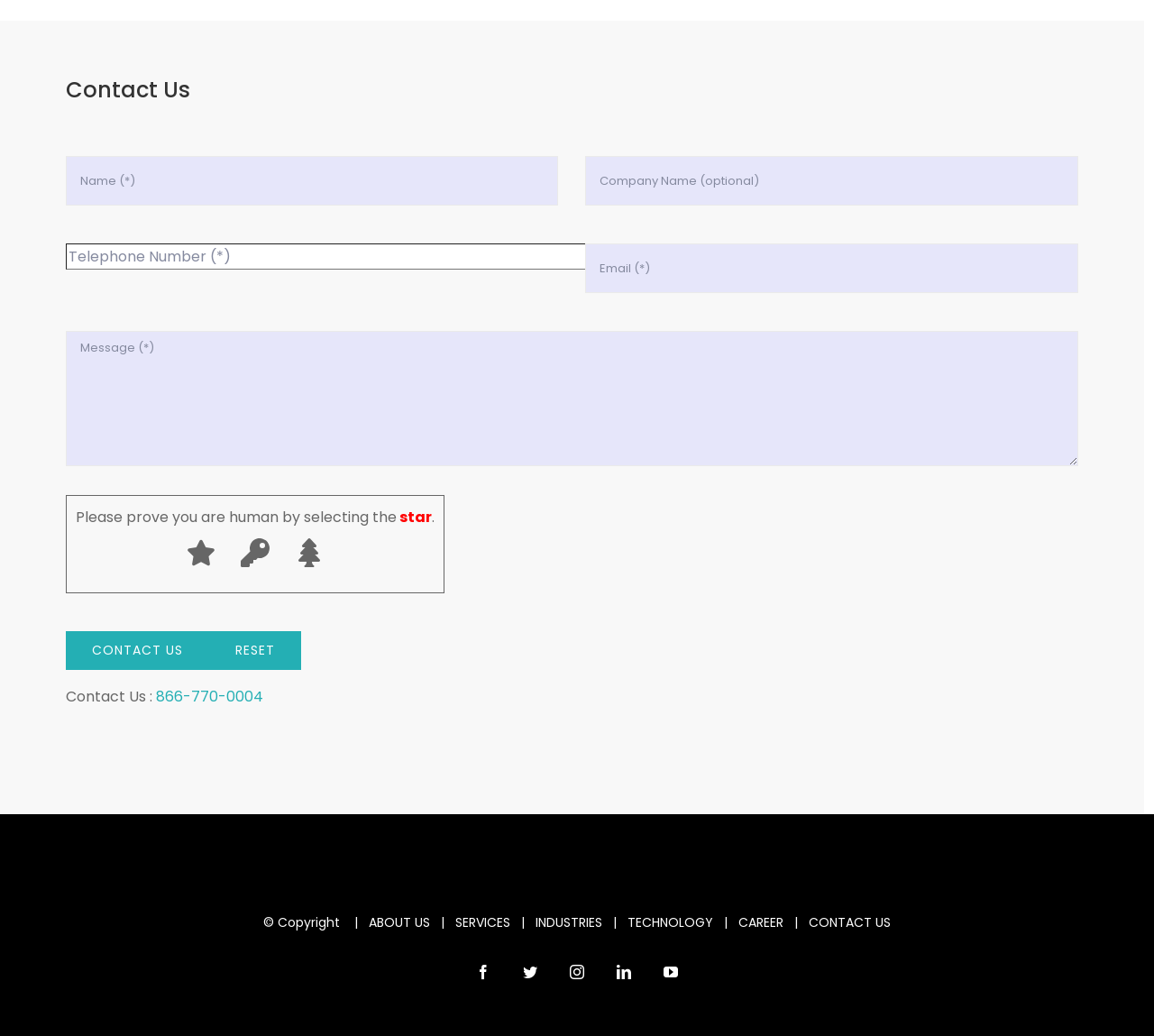Please analyze the image and give a detailed answer to the question:
What is the purpose of the form on this webpage?

The form on this webpage is labeled as 'Contact form' and contains several text boxes and a button labeled 'Contact us', indicating that its purpose is to allow users to contact the website owner or administrator.